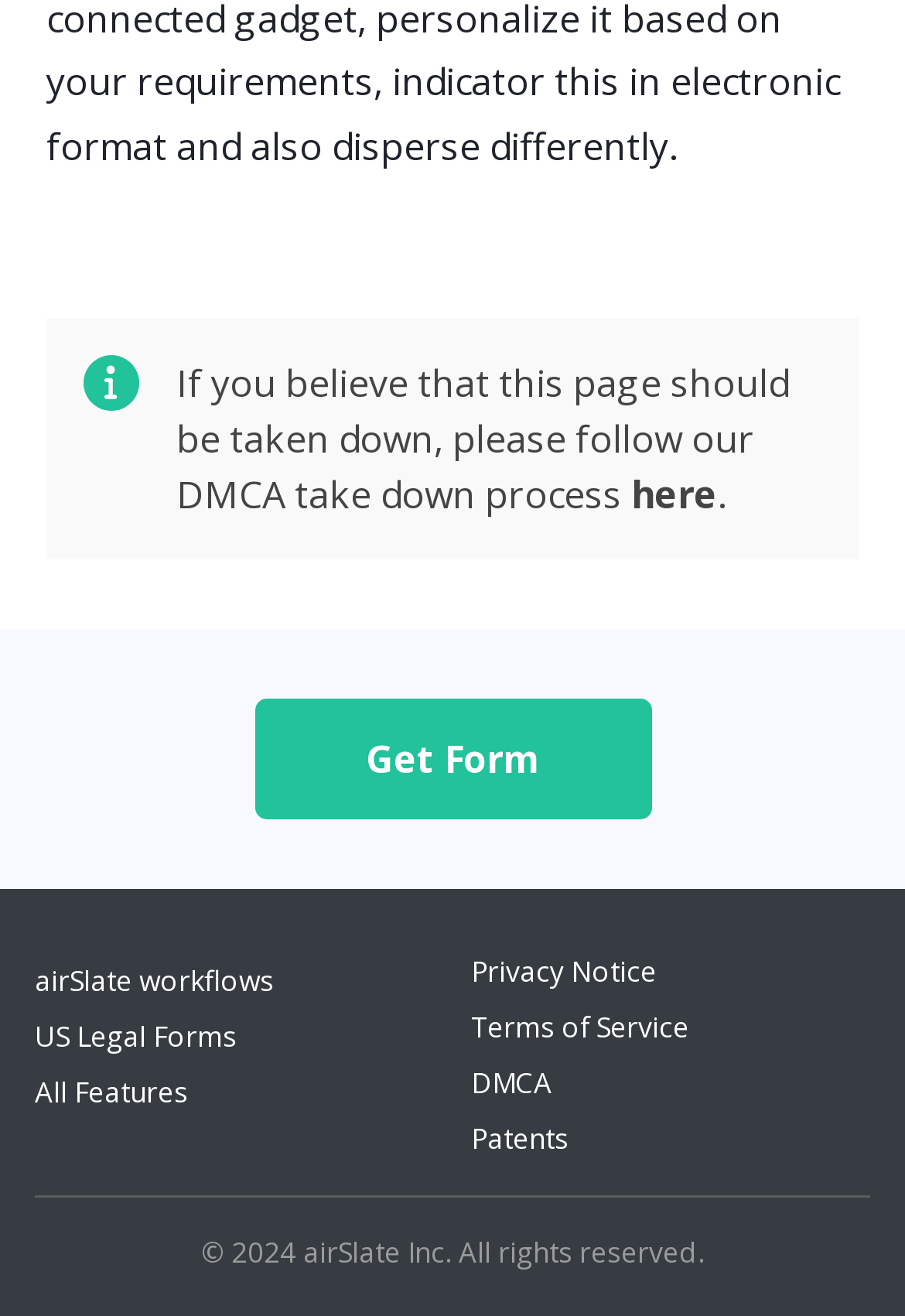Refer to the image and provide a thorough answer to this question:
What is the text next to the 'Get Form' button?

The 'Get Form' button is located above the text 'If you believe that this page should be taken down, please follow our DMCA take down process', which is a static text element on the webpage.